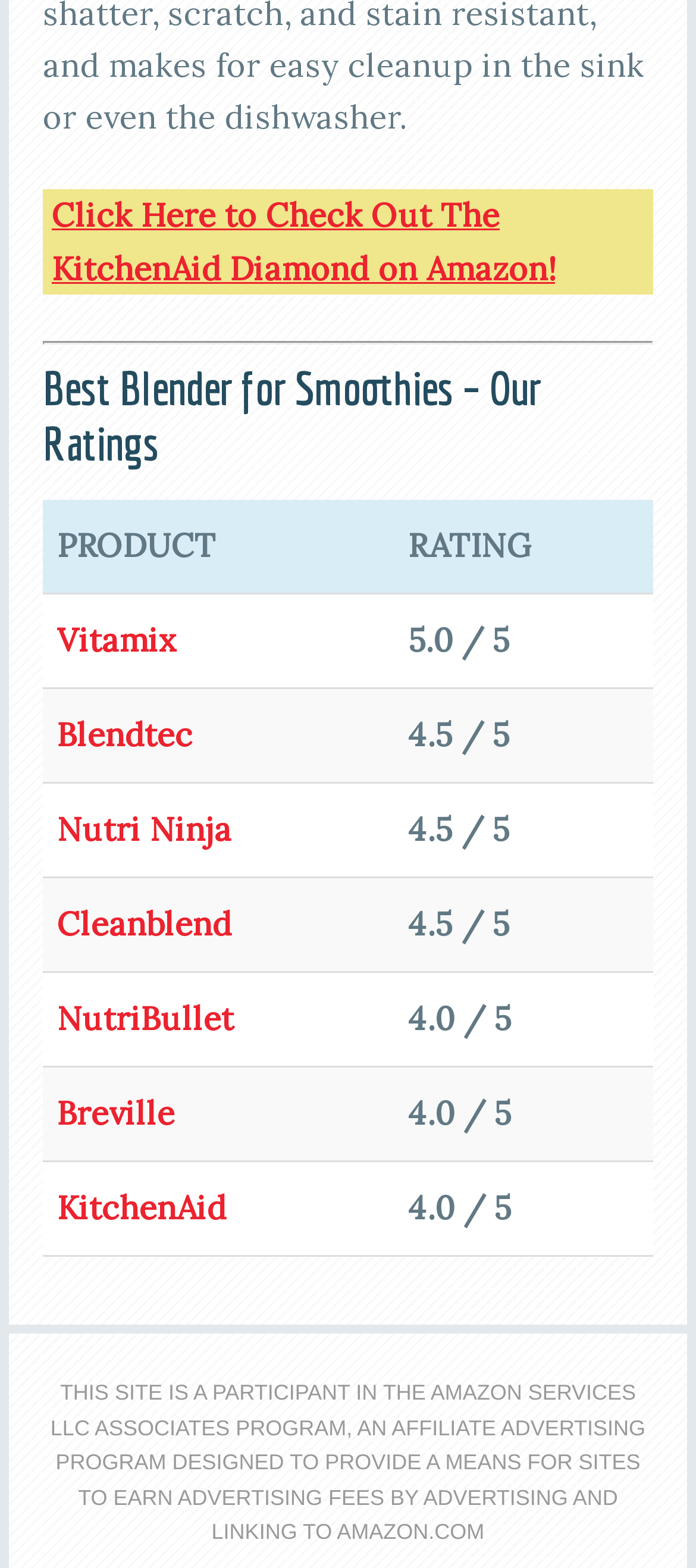What is the rating of the Vitamix blender?
Refer to the image and respond with a one-word or short-phrase answer.

5.0 / 5